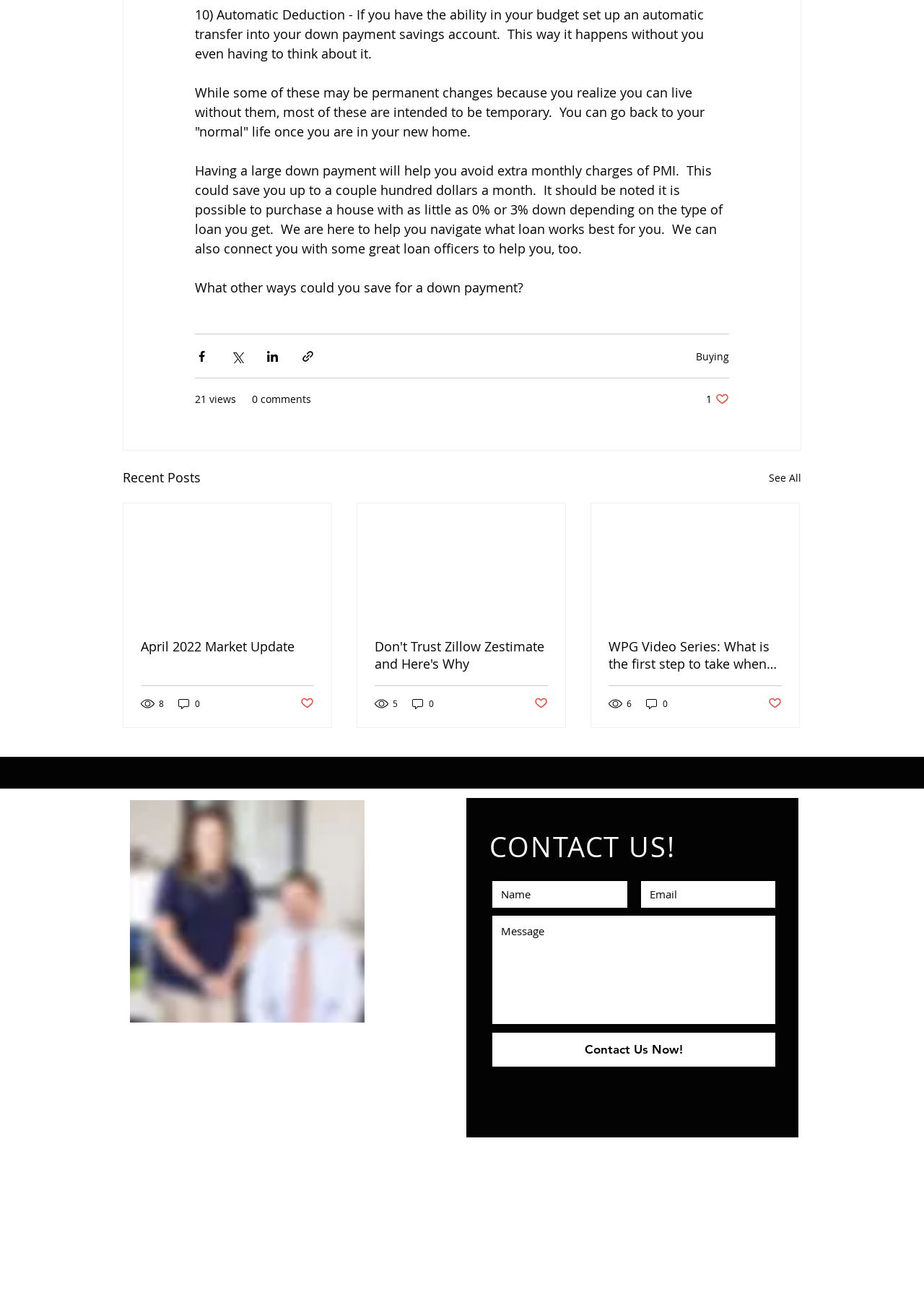What is the address of Peter & Traci Prantner Realtors?
Please answer the question with as much detail as possible using the screenshot.

I found the address of Peter & Traci Prantner Realtors in the contact information section, which is 1112 New York Ave, Saint Cloud, FL 34769.